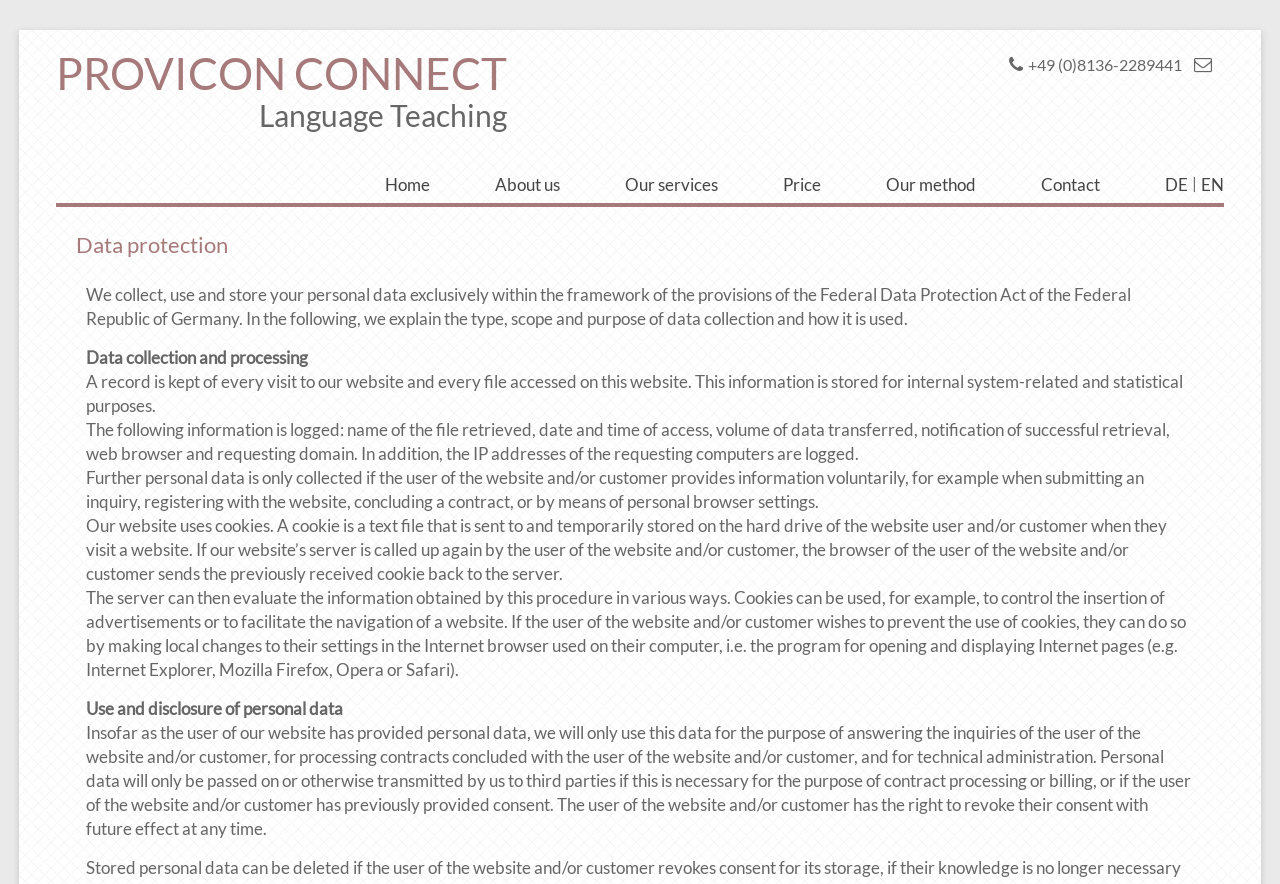Provide the bounding box coordinates of the UI element this sentence describes: "Contact".

[0.813, 0.191, 0.859, 0.227]